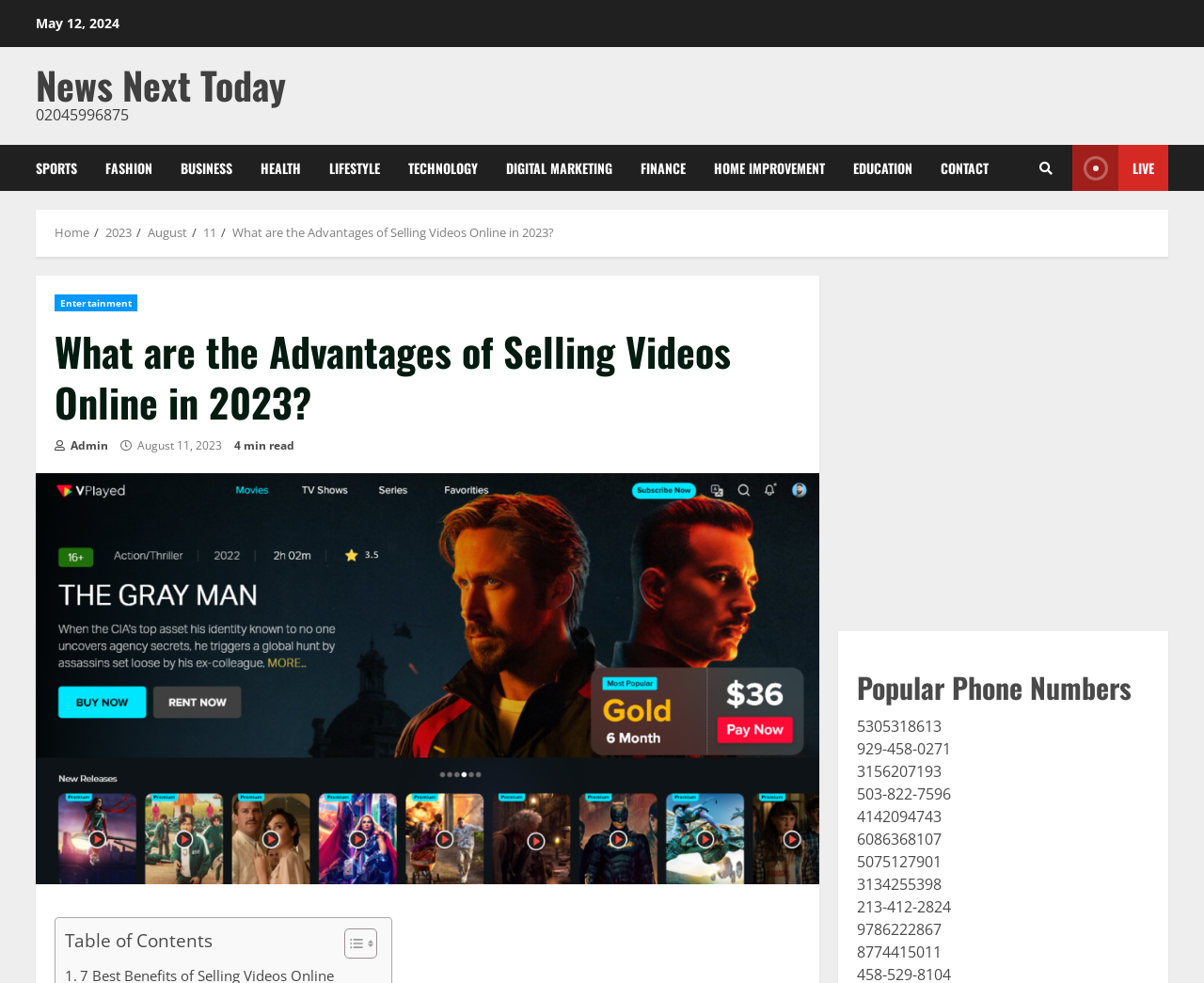Utilize the information from the image to answer the question in detail:
What are the categories listed at the top of the webpage?

The categories are listed horizontally at the top of the webpage, starting from 'SPORTS' and ending at 'EDUCATION'. They are links that can be clicked to navigate to different sections of the website.